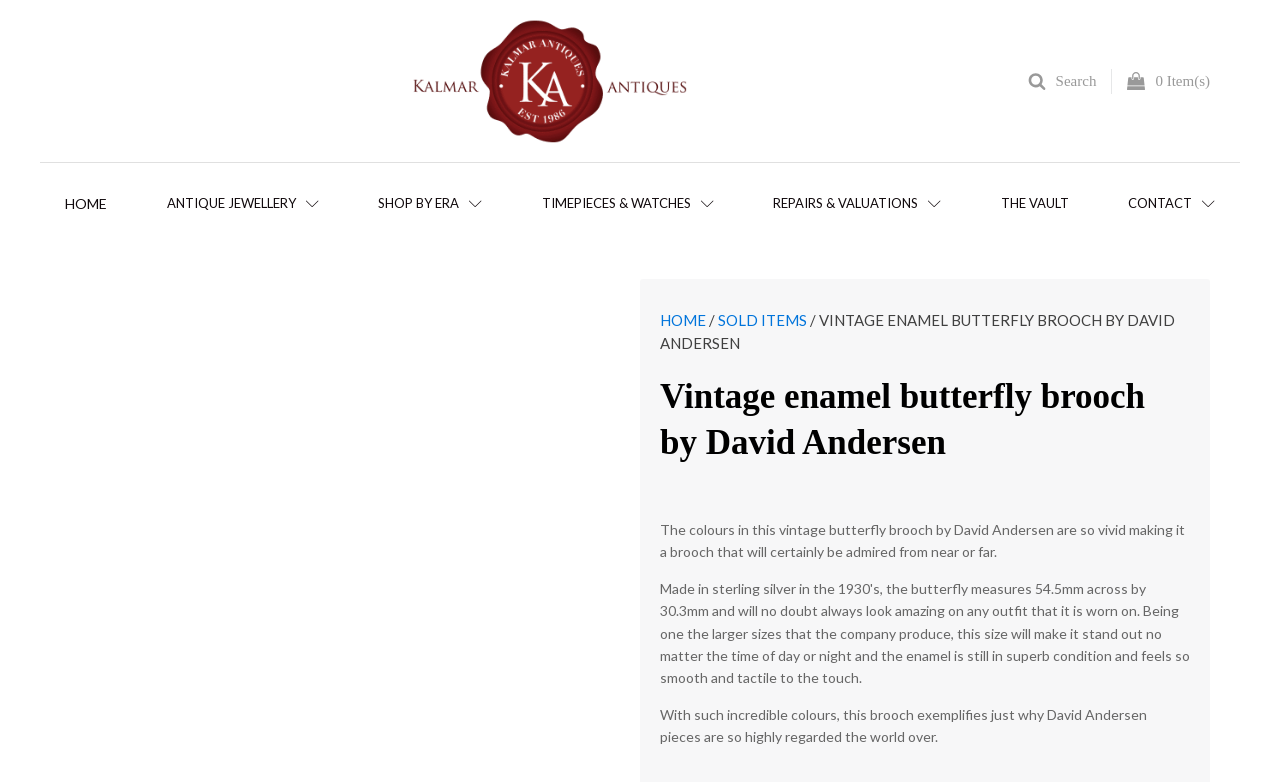Identify the bounding box coordinates of the region that needs to be clicked to carry out this instruction: "Explore ANTIQUE JEWELLERY". Provide these coordinates as four float numbers ranging from 0 to 1, i.e., [left, top, right, bottom].

[0.13, 0.248, 0.249, 0.273]